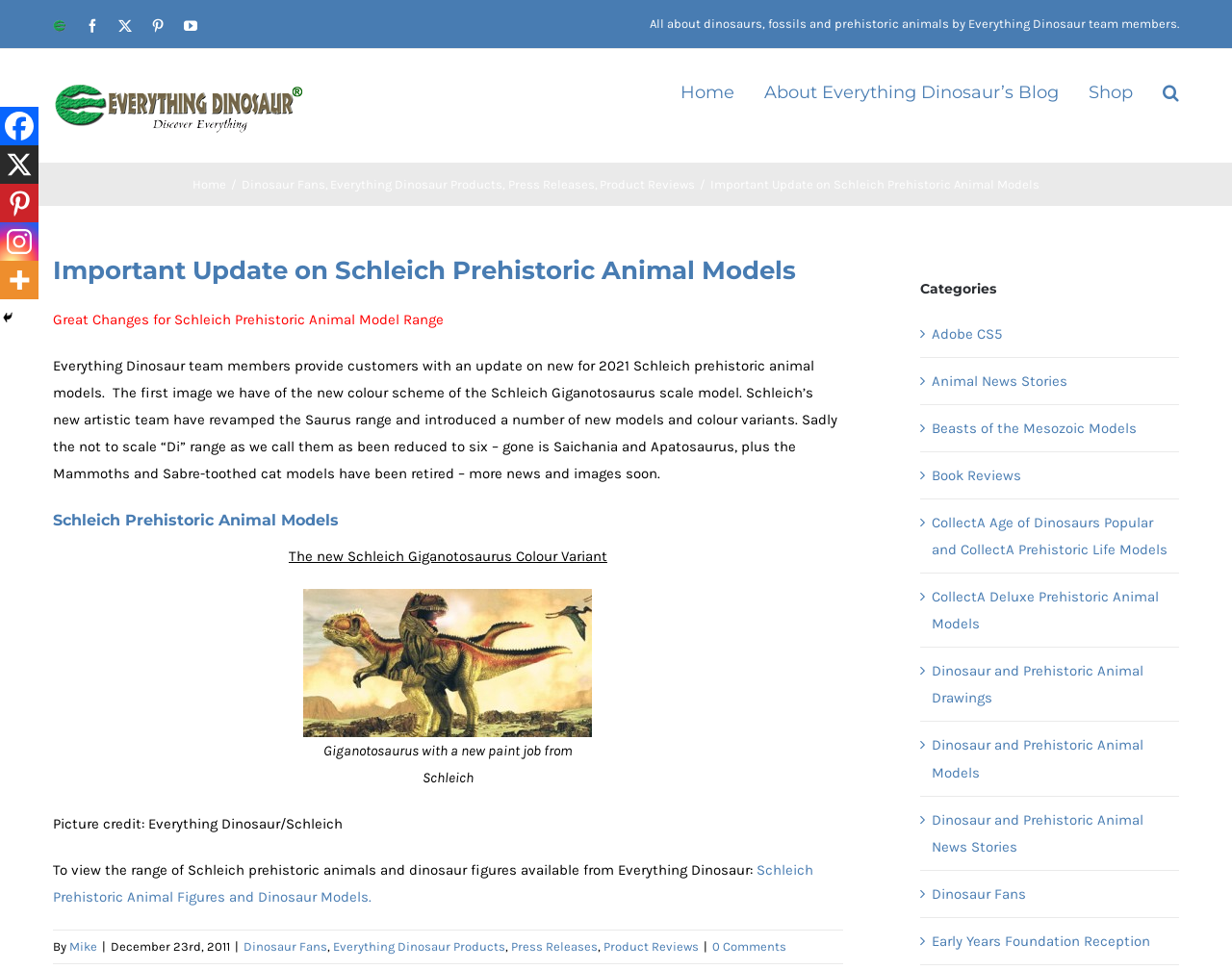Reply to the question with a single word or phrase:
How many social media links are at the top of the webpage?

4